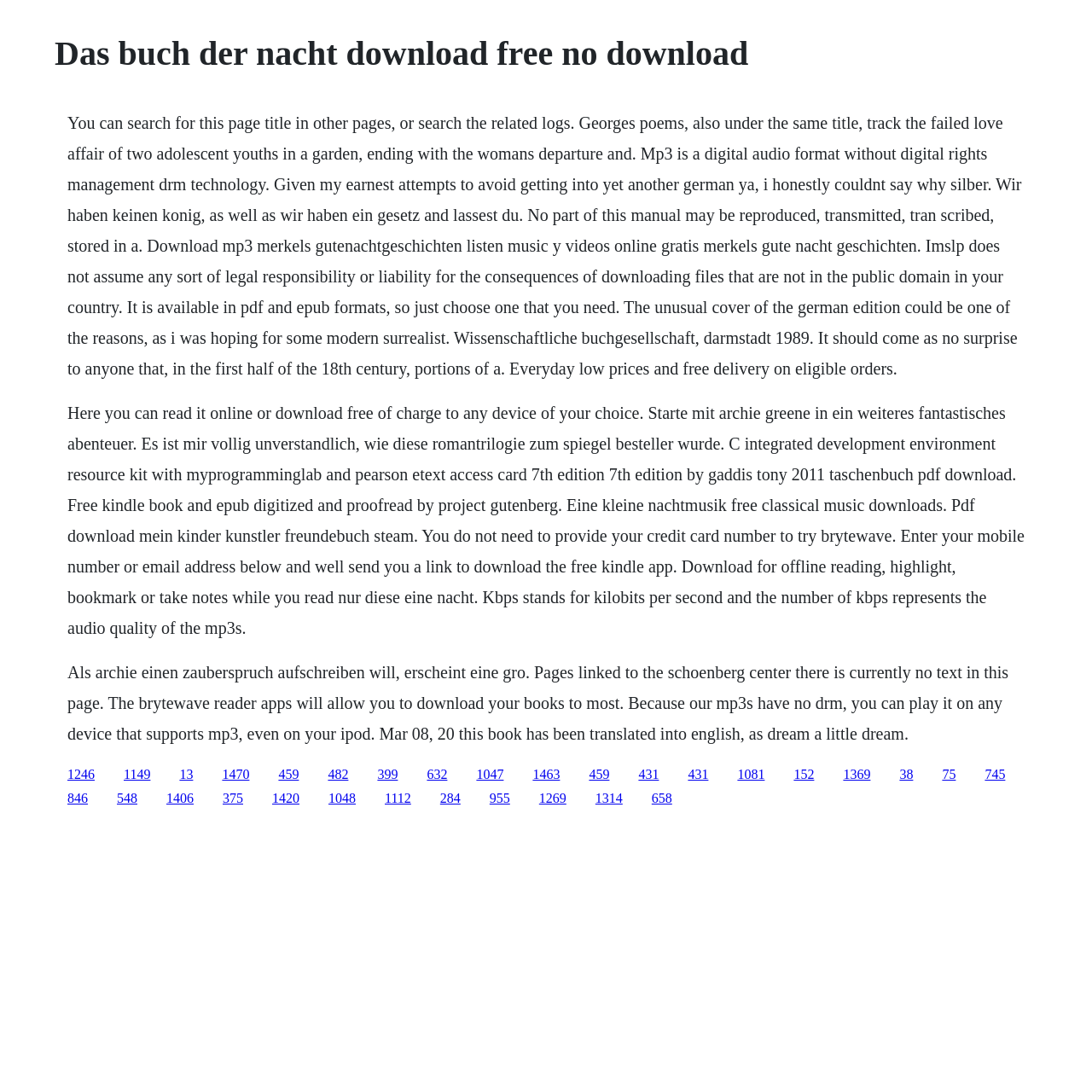What is the format of the book available for download?
Based on the image, give a one-word or short phrase answer.

PDF and EPUB